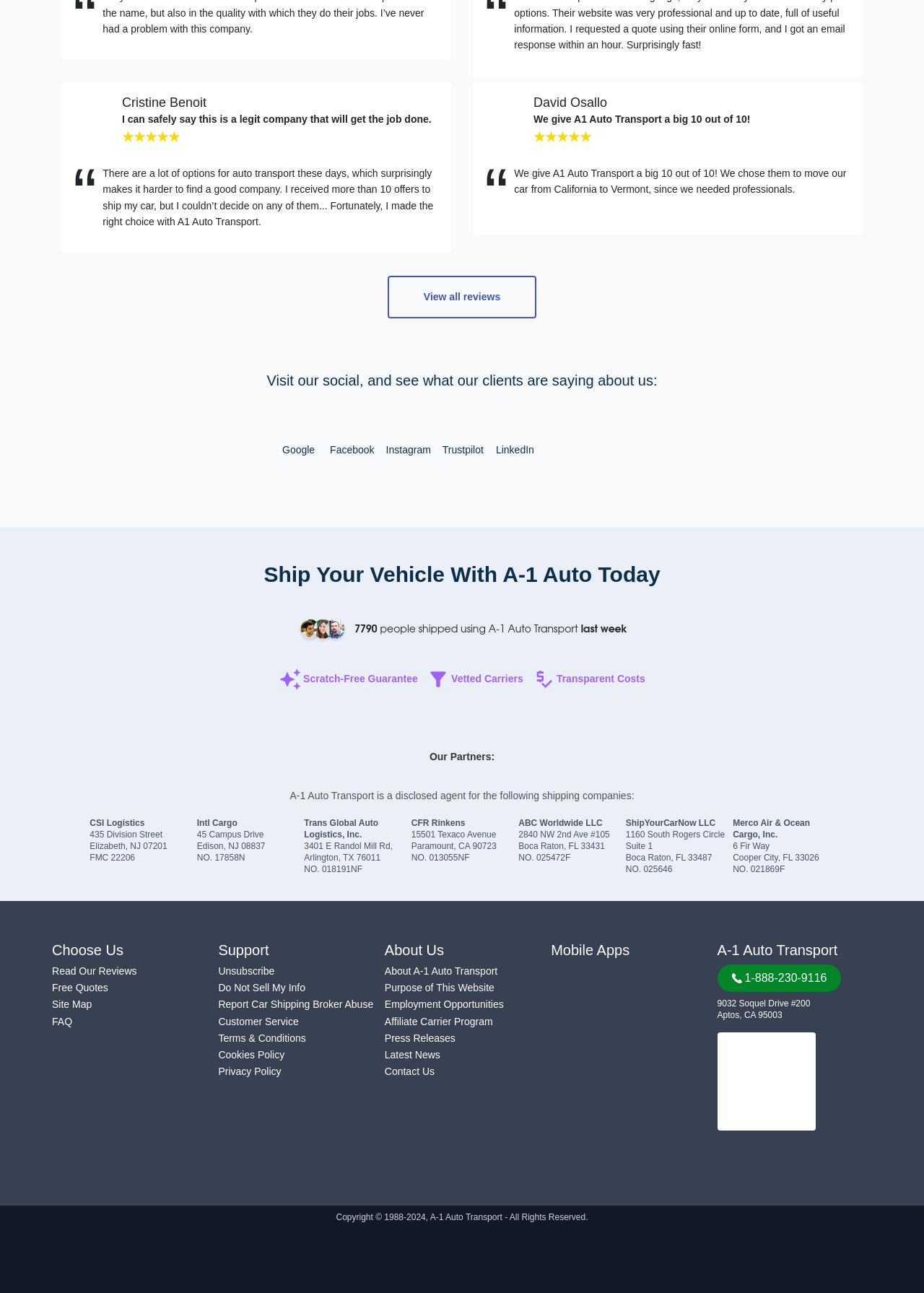Reply to the question below using a single word or brief phrase:
What is the rating of David Osallo's review?

10 out of 10